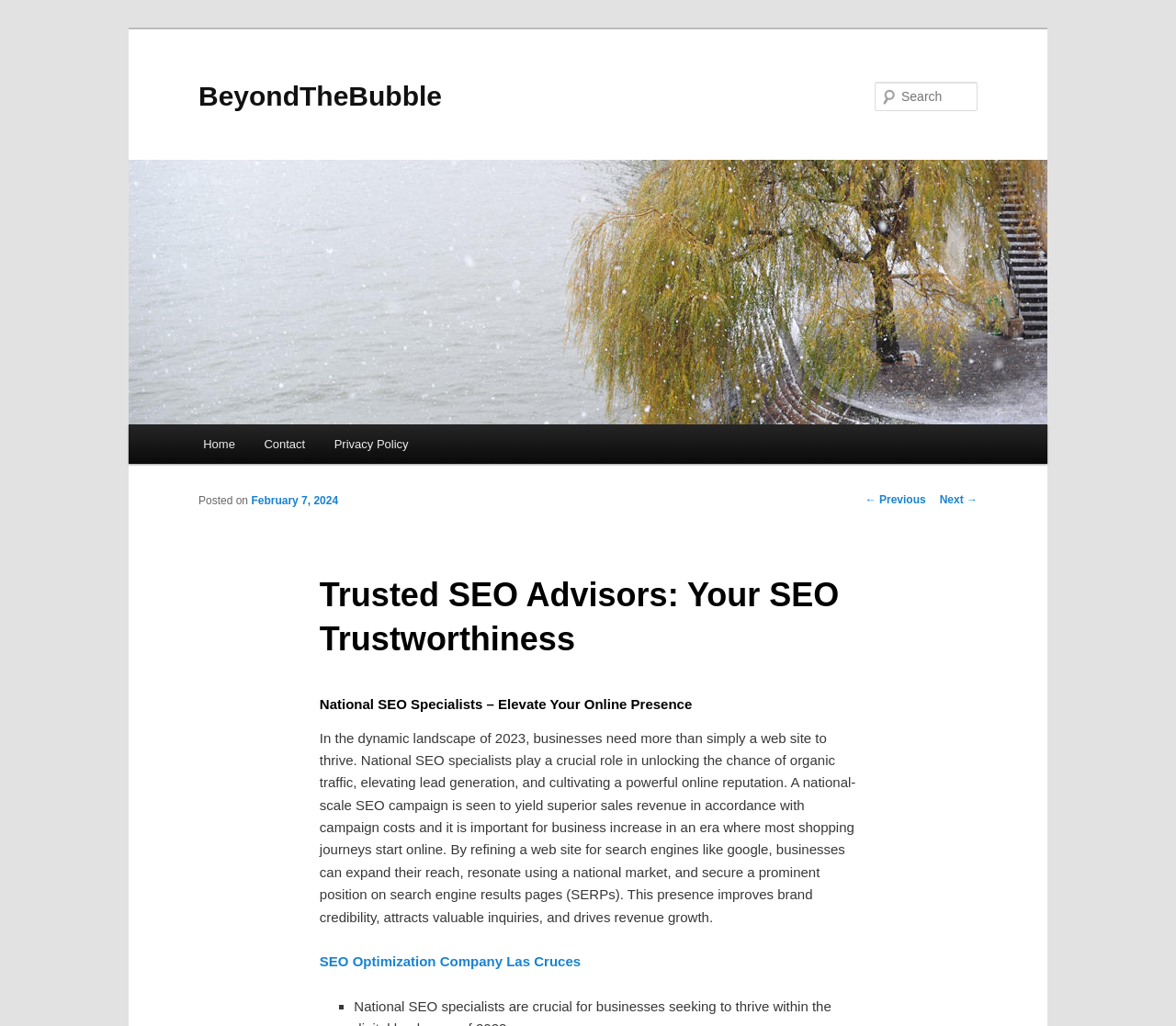Extract the bounding box coordinates for the UI element described by the text: "SEO Optimization Company Las Cruces". The coordinates should be in the form of [left, top, right, bottom] with values between 0 and 1.

[0.272, 0.93, 0.494, 0.945]